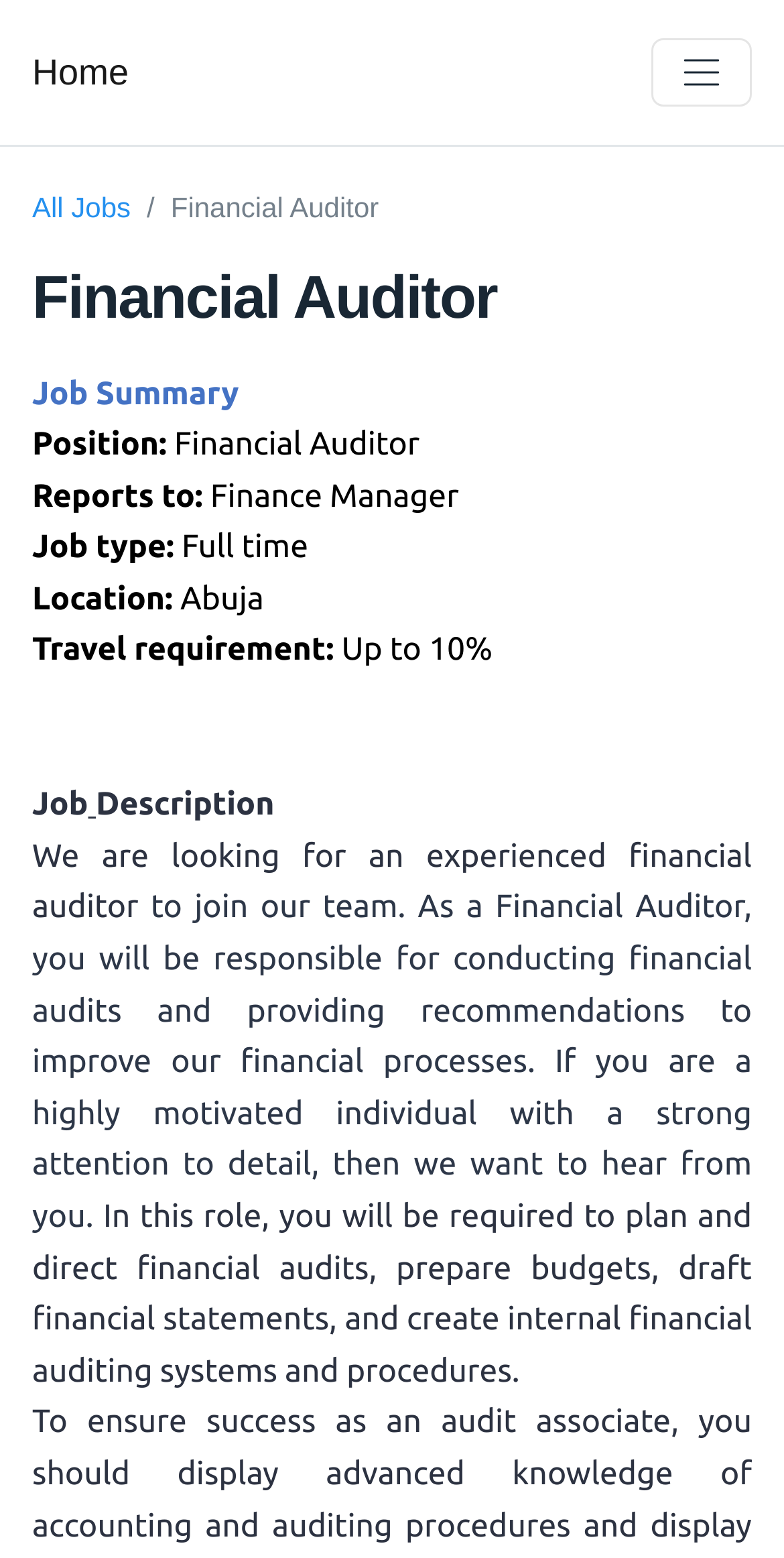Using the provided element description "aria-label="Open search"", determine the bounding box coordinates of the UI element.

None